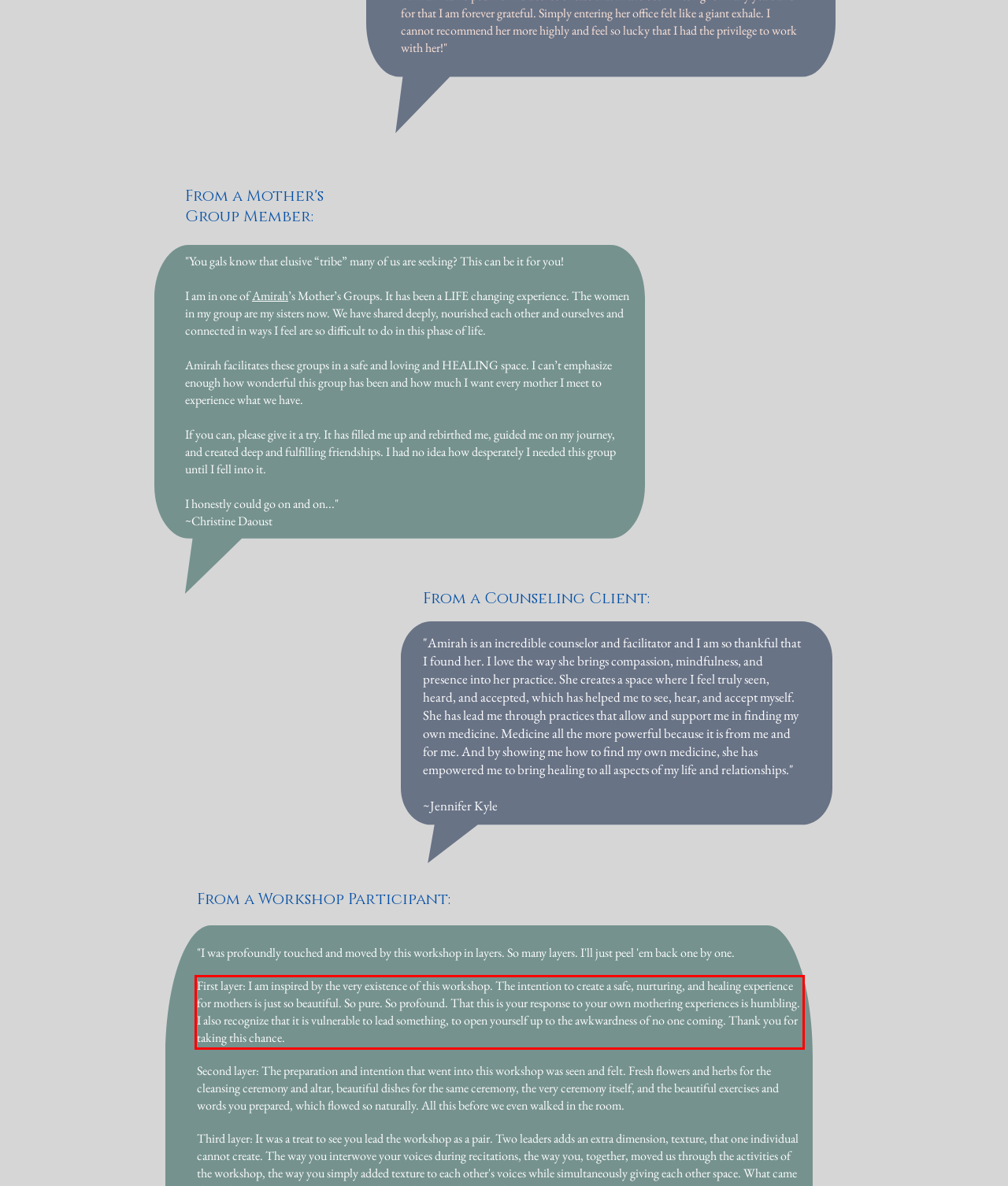Please analyze the screenshot of a webpage and extract the text content within the red bounding box using OCR.

First layer: I am inspired by the very existence of this workshop. The intention to create a safe, nurturing, and healing experience for mothers is just so beautiful. So pure. So profound. That this is your response to your own mothering experiences is humbling. I also recognize that it is vulnerable to lead something, to open yourself up to the awkwardness of no one coming. Thank you for taking this chance.